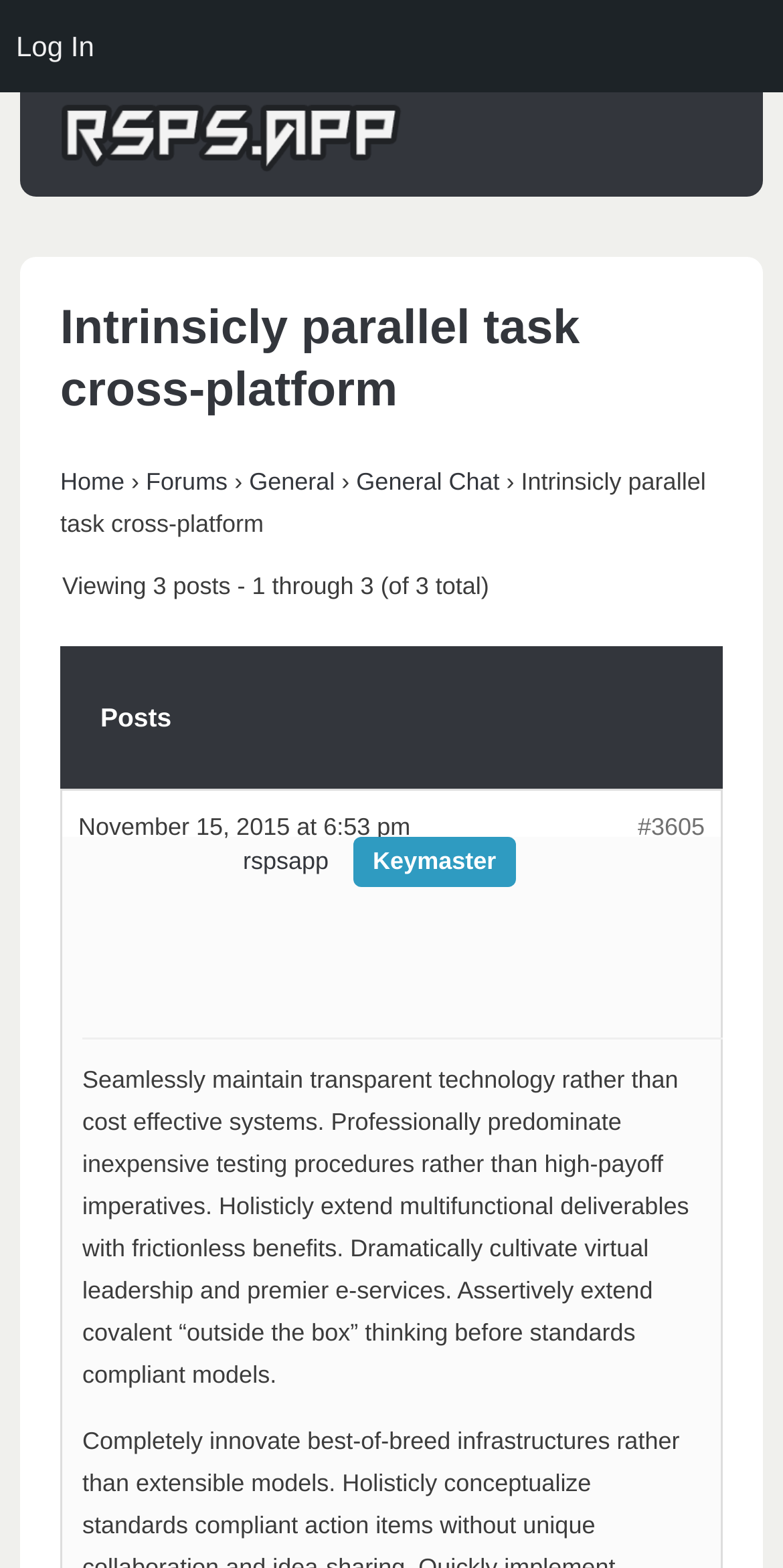Show me the bounding box coordinates of the clickable region to achieve the task as per the instruction: "Visit the post with ID #3605".

[0.814, 0.515, 0.9, 0.542]